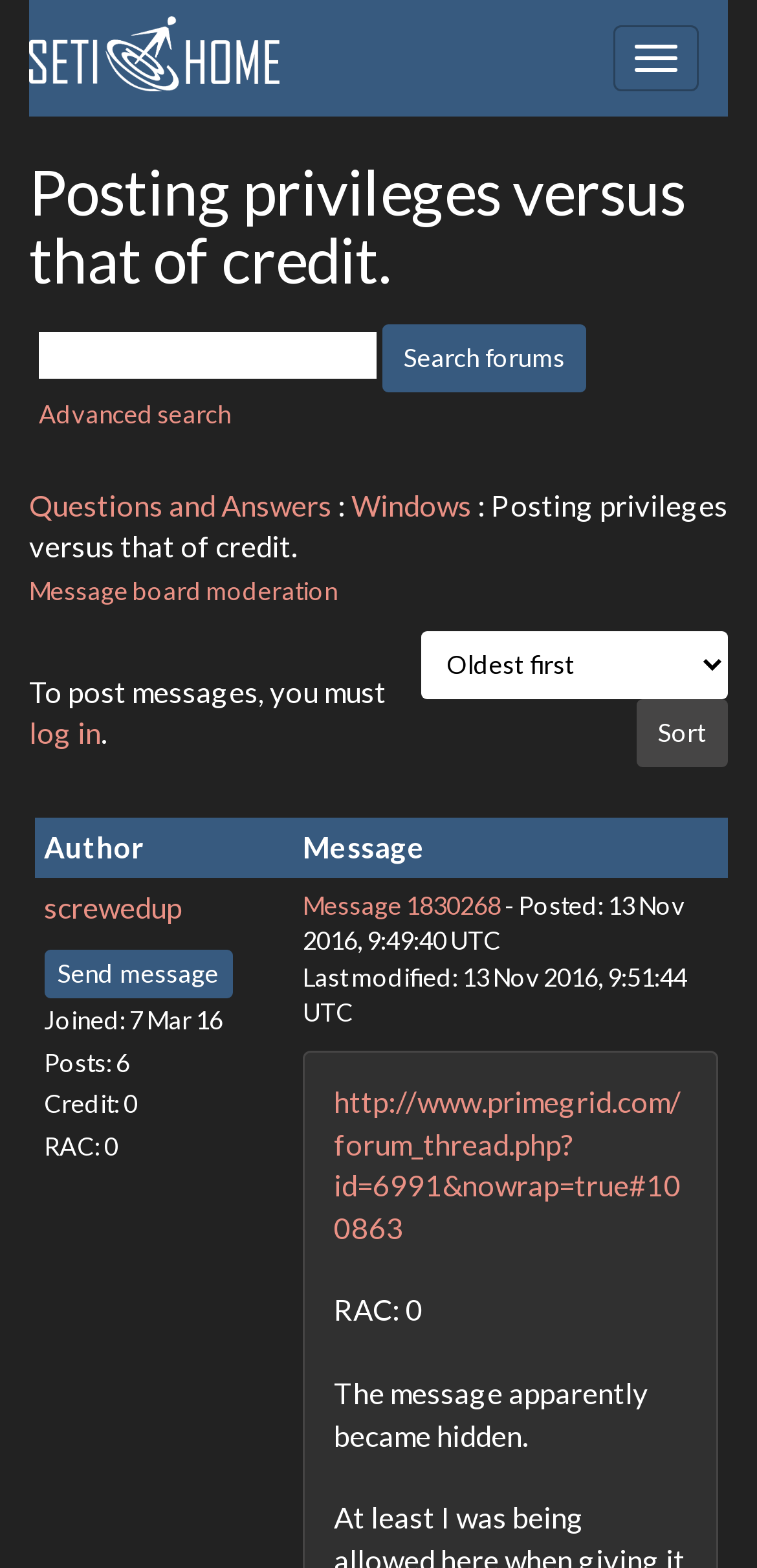For the element described, predict the bounding box coordinates as (top-left x, top-left y, bottom-right x, bottom-right y). All values should be between 0 and 1. Element description: parent_node: Oldest first value="Sort"

[0.841, 0.445, 0.962, 0.489]